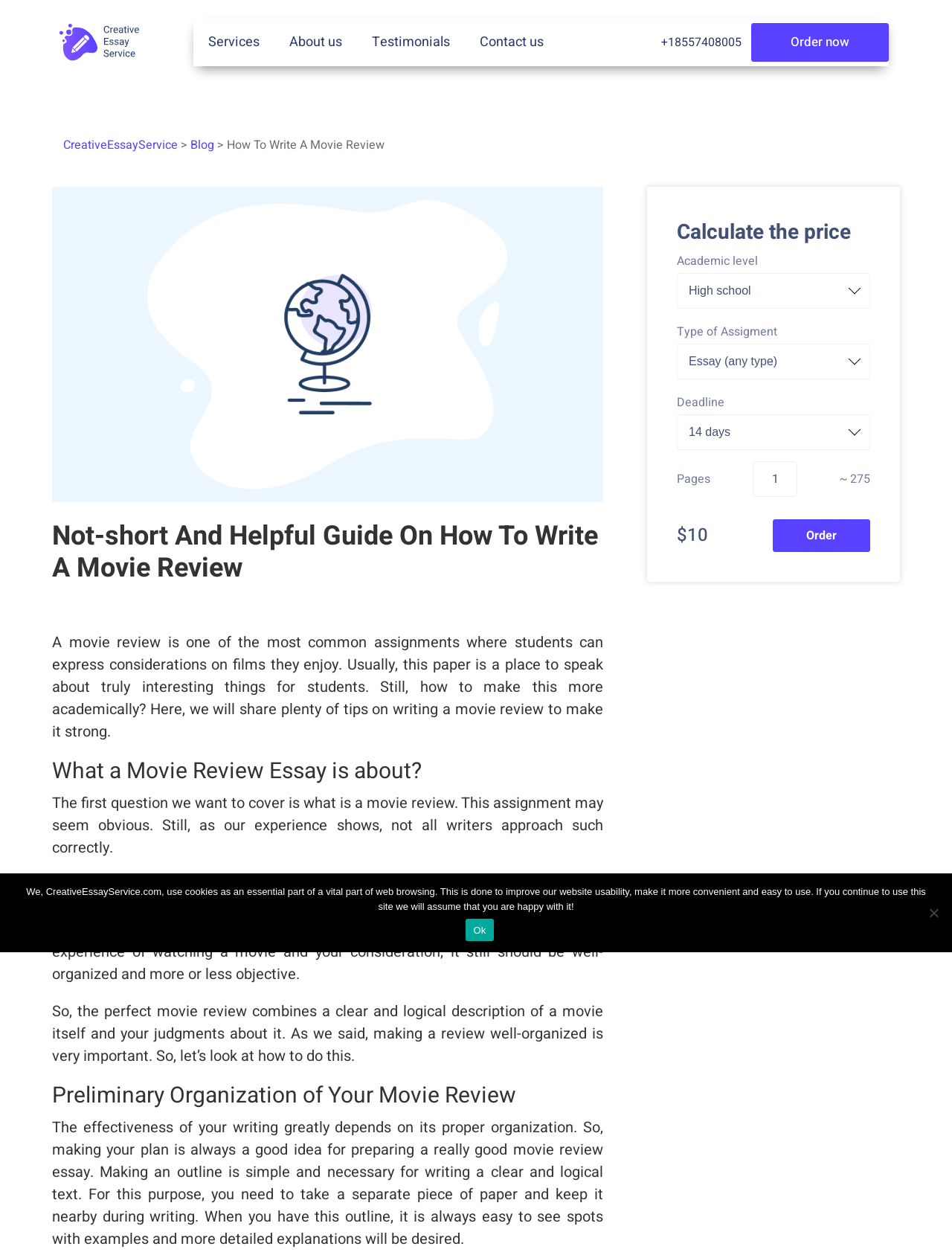Please locate the bounding box coordinates of the region I need to click to follow this instruction: "Enter the number of pages".

[0.791, 0.367, 0.838, 0.395]